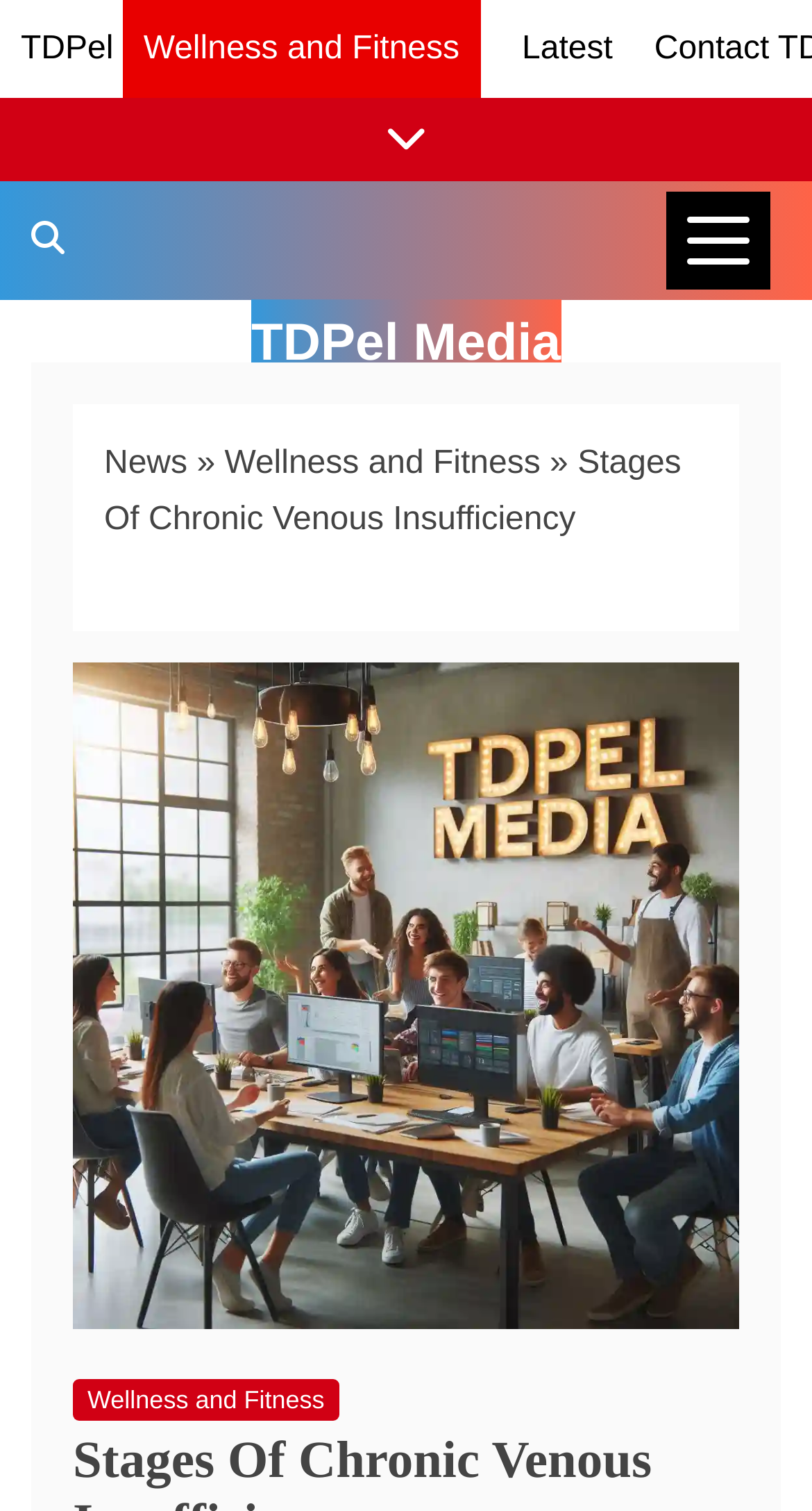Find the bounding box coordinates for the area you need to click to carry out the instruction: "View news categories". The coordinates should be four float numbers between 0 and 1, indicated as [left, top, right, bottom].

[0.821, 0.127, 0.949, 0.192]